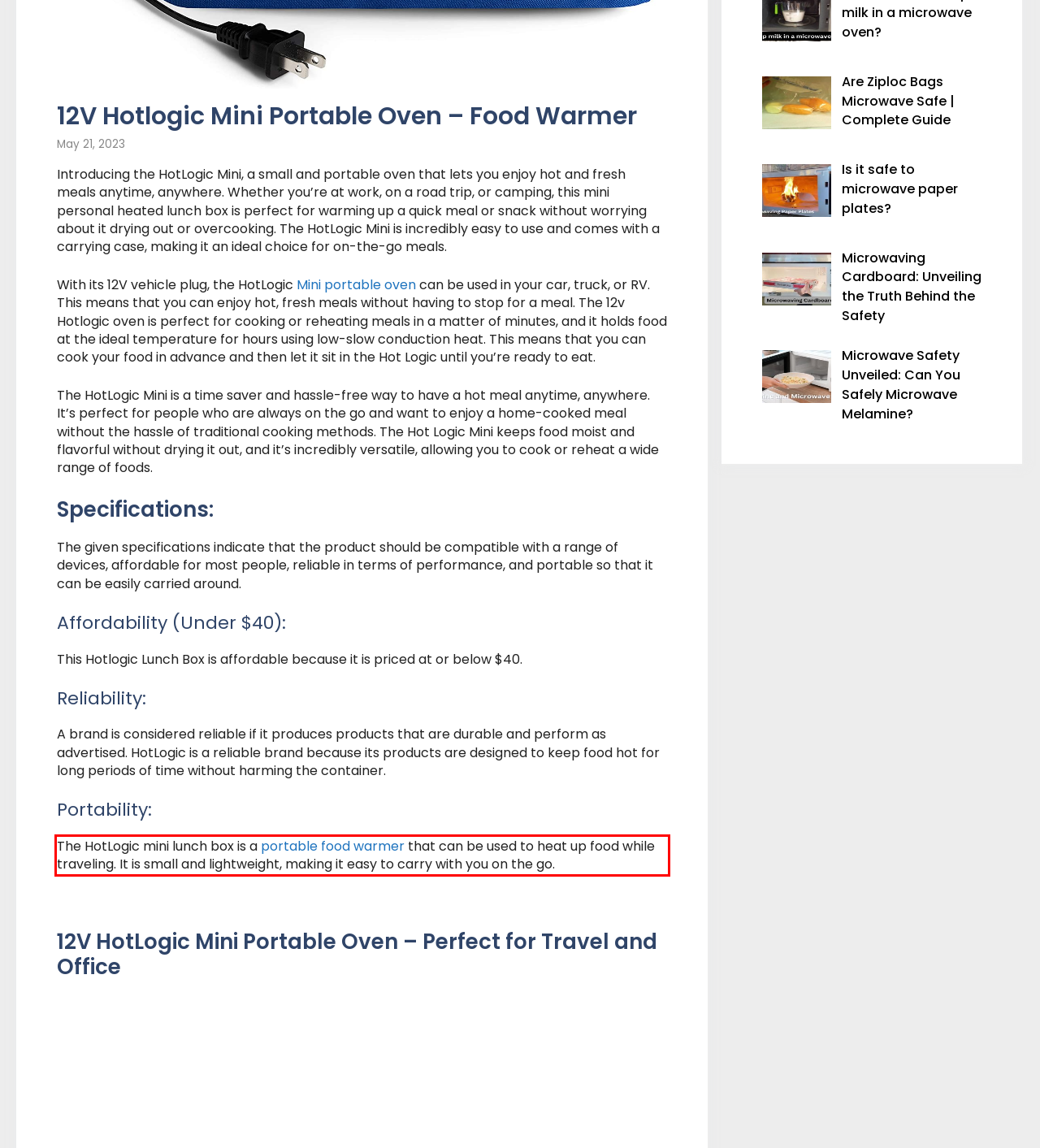With the given screenshot of a webpage, locate the red rectangle bounding box and extract the text content using OCR.

The HotLogic mini lunch box is a portable food warmer that can be used to heat up food while traveling. It is small and lightweight, making it easy to carry with you on the go.